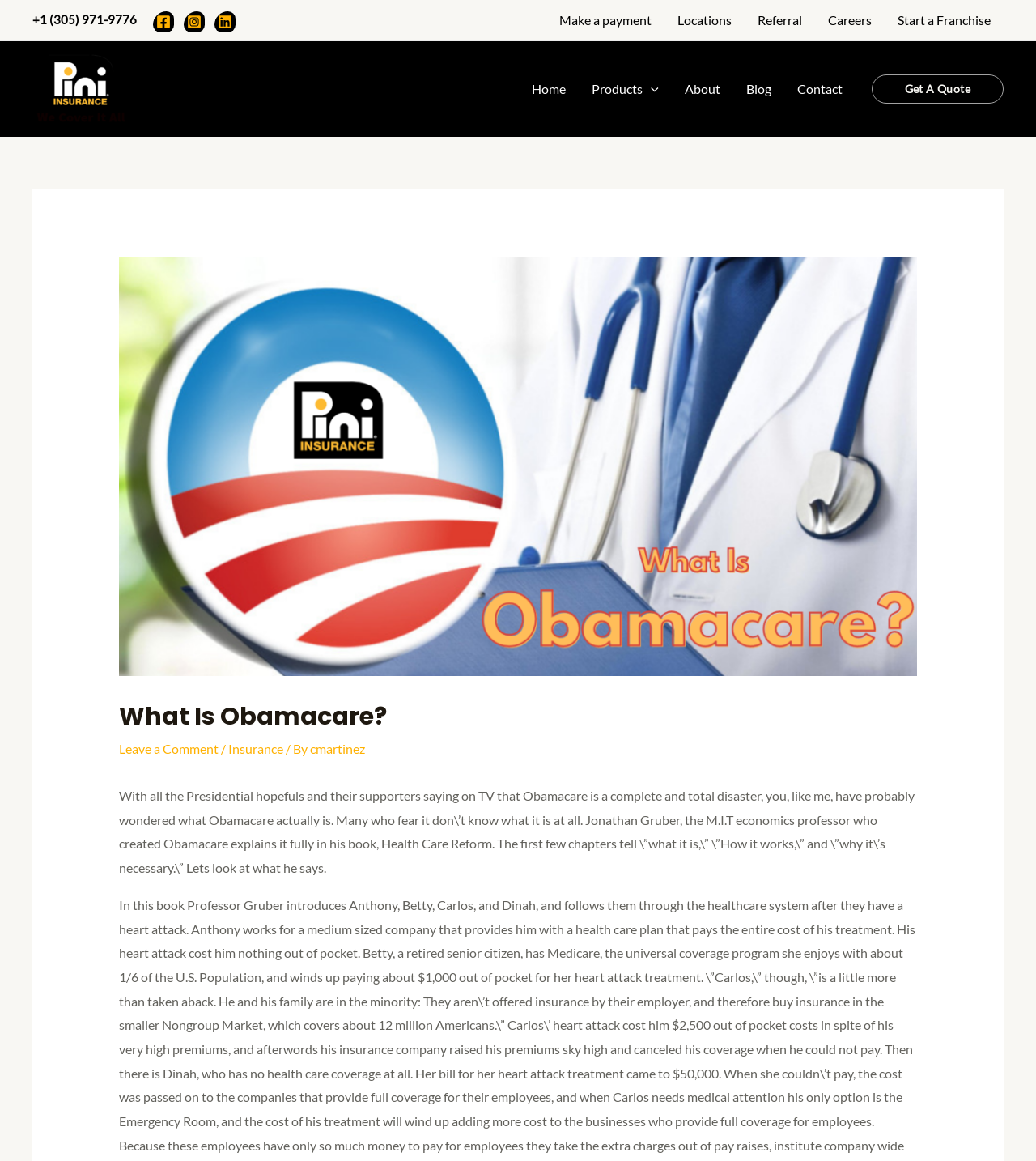Based on the description "Get A Quote", find the bounding box of the specified UI element.

[0.841, 0.064, 0.969, 0.089]